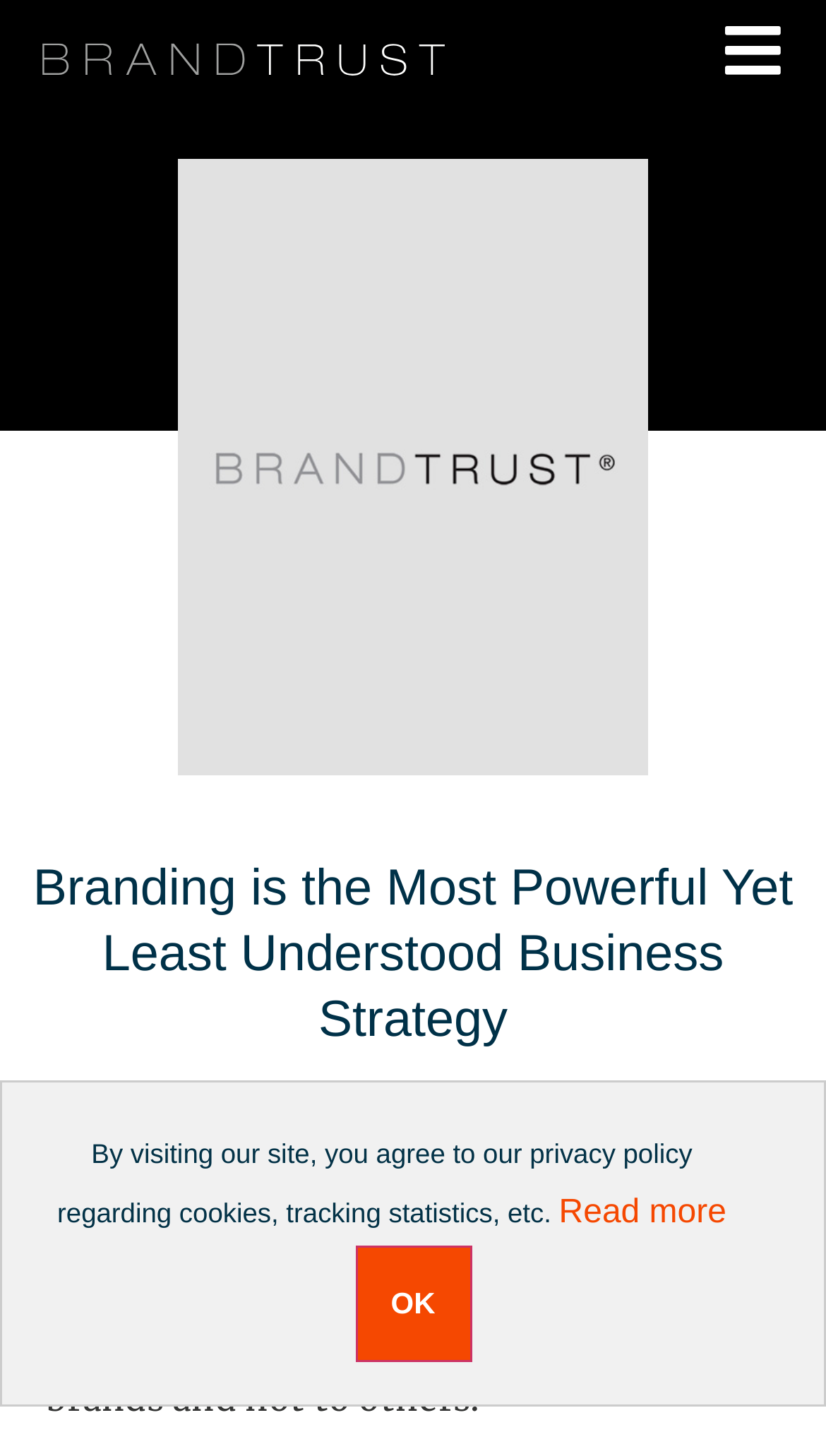What is the position of the 'Read more' link?
Answer the question with a detailed and thorough explanation.

The 'Read more' link is located below the static text that mentions the privacy policy regarding cookies, tracking statistics, etc. Its bounding box coordinates are [0.677, 0.821, 0.879, 0.846], which indicates that it is positioned near the bottom of the page.